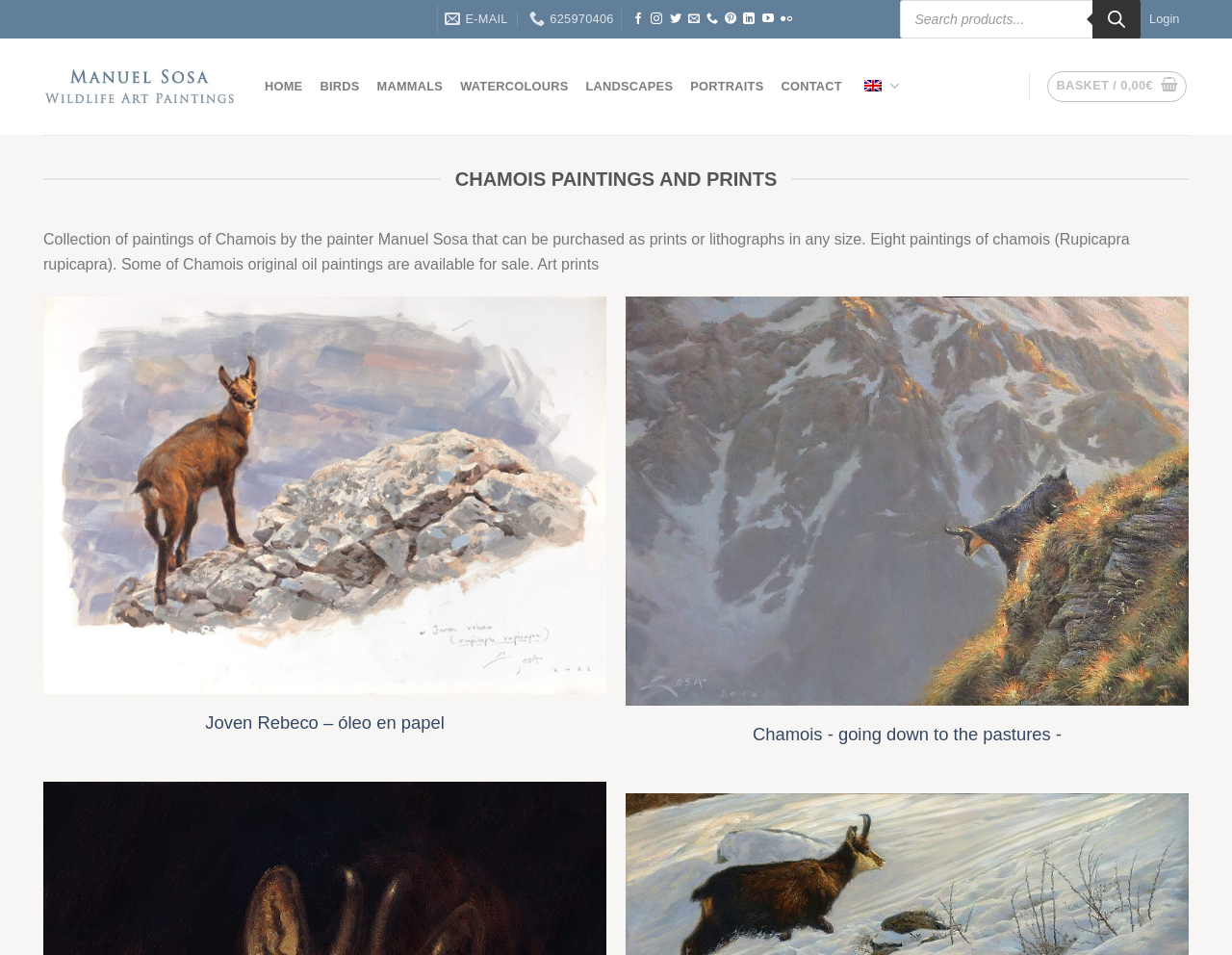Identify the bounding box of the UI element that matches this description: "Basket / 0,00€".

[0.85, 0.075, 0.964, 0.107]